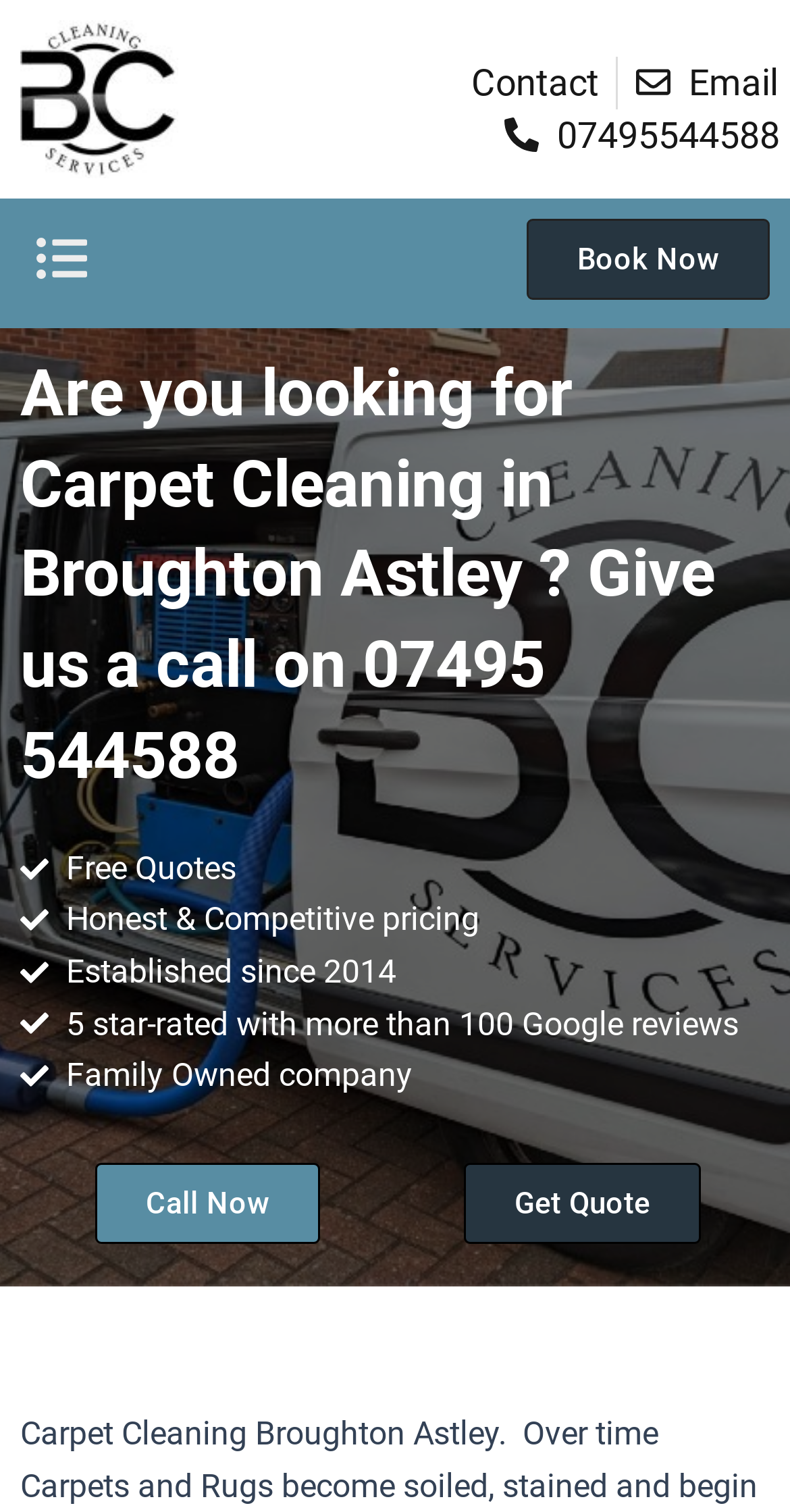Please identify the bounding box coordinates for the region that you need to click to follow this instruction: "Click Contact".

[0.597, 0.038, 0.758, 0.072]